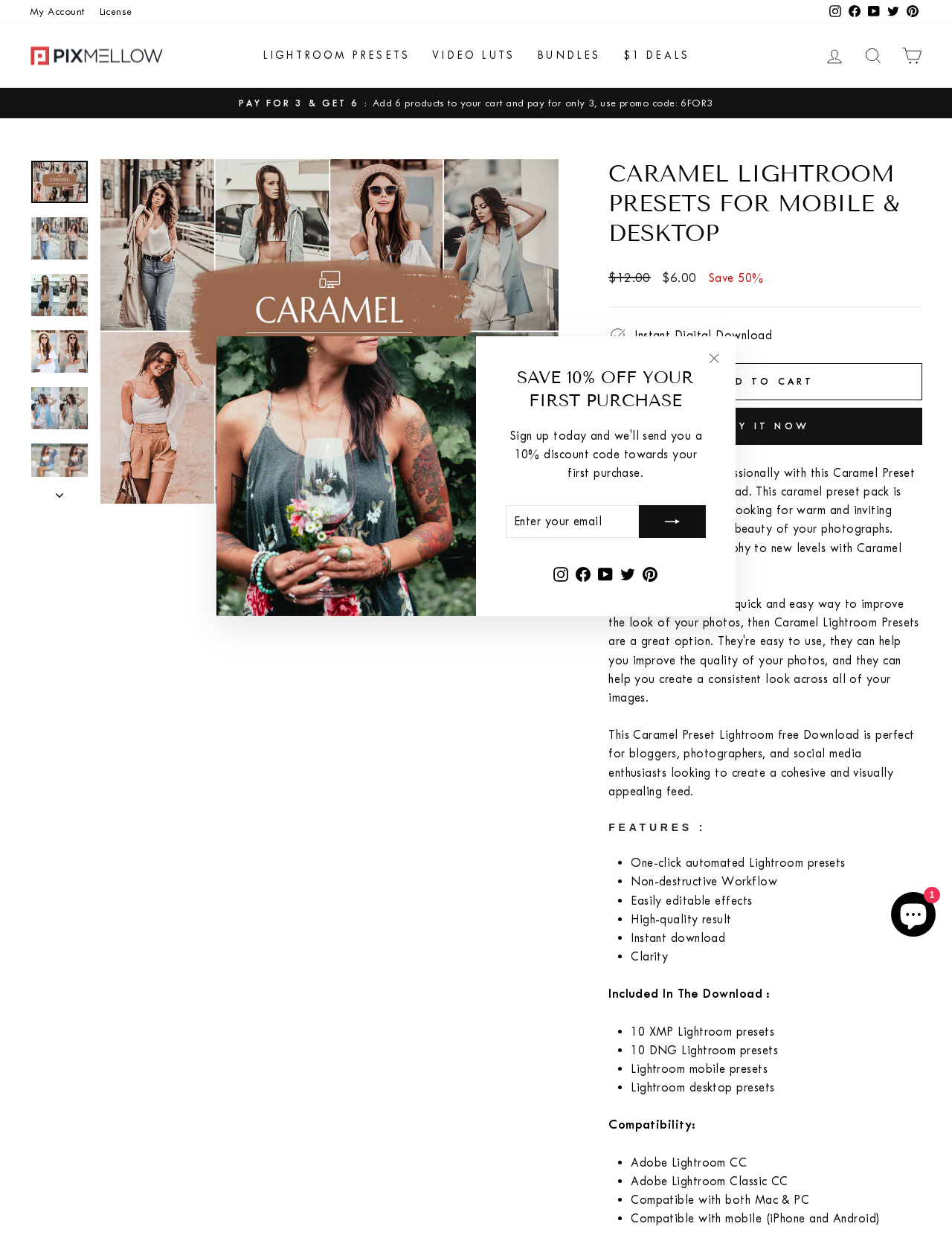Refer to the element description name="contact[email]" placeholder="Enter your email" and identify the corresponding bounding box in the screenshot. Format the coordinates as (top-left x, top-left y, bottom-right x, bottom-right y) with values in the range of 0 to 1.

[0.531, 0.407, 0.671, 0.433]